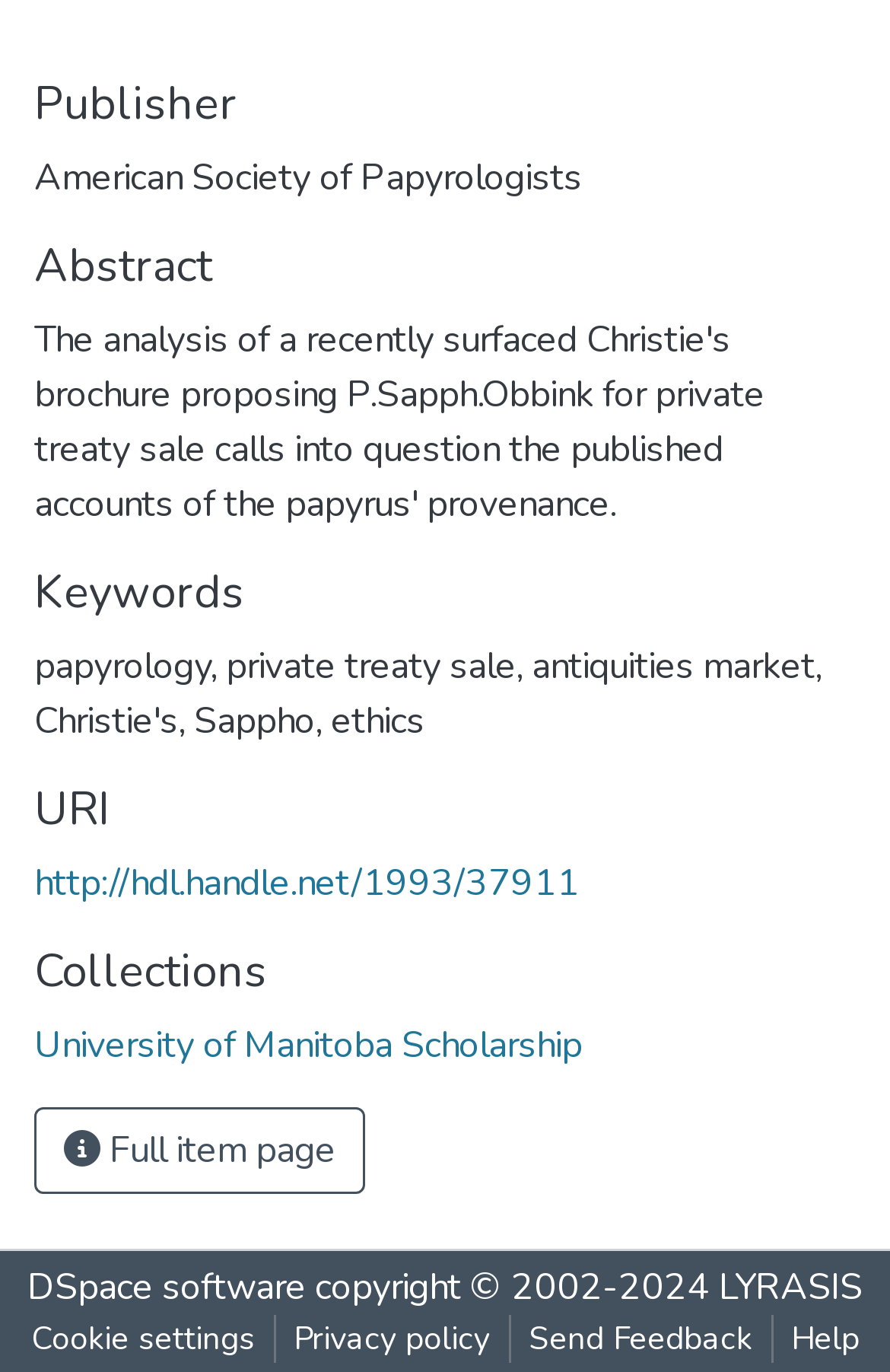Identify the bounding box for the UI element specified in this description: "Privacy policy". The coordinates must be four float numbers between 0 and 1, formatted as [left, top, right, bottom].

[0.309, 0.959, 0.571, 0.994]